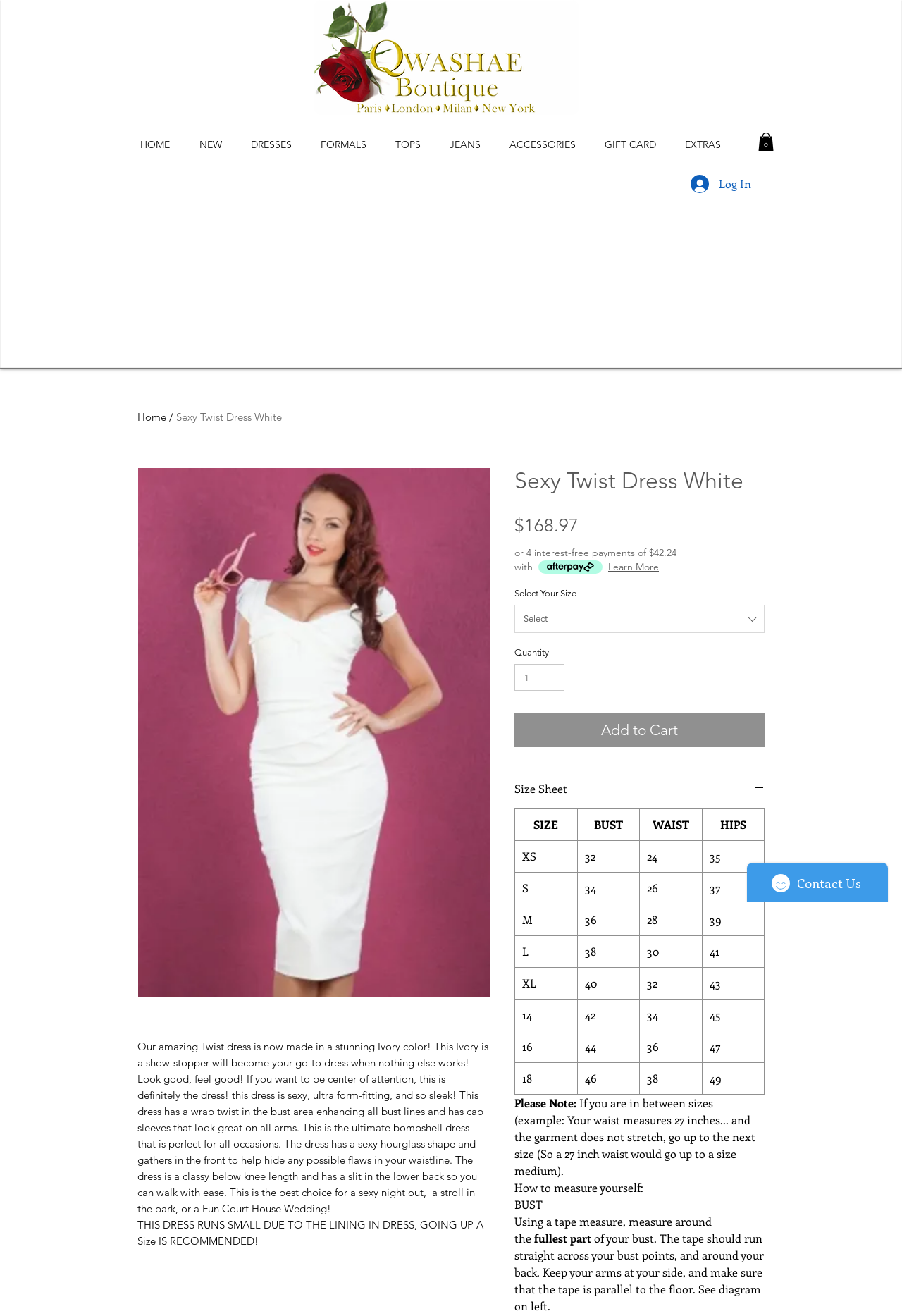Highlight the bounding box coordinates of the element you need to click to perform the following instruction: "Click the 'Log In' button."

[0.755, 0.13, 0.844, 0.15]